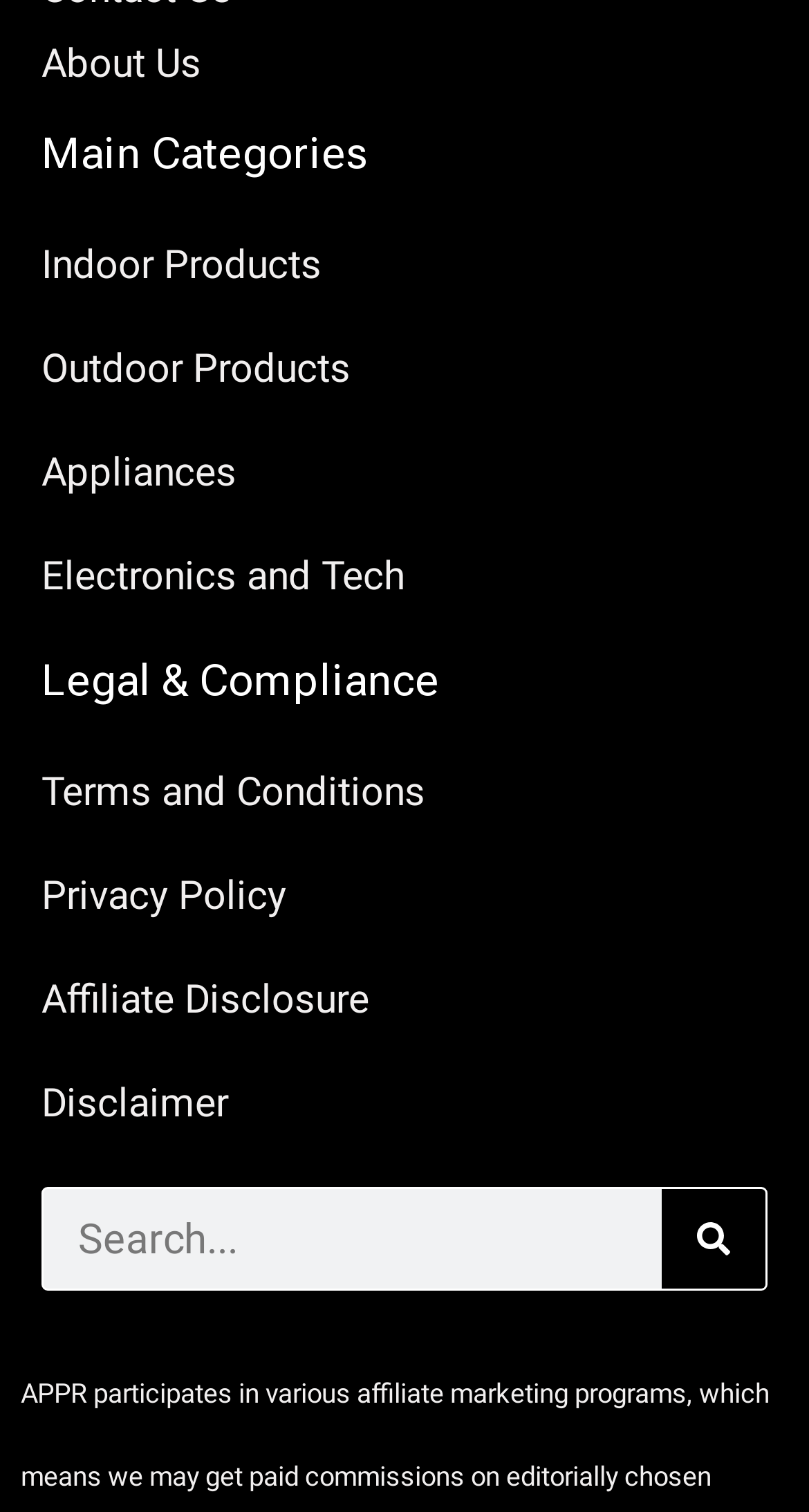What is the function of the button next to the searchbox?
Using the image as a reference, give an elaborate response to the question.

The button next to the searchbox has a text 'Search' and an icon. This suggests that the function of this button is to submit the search query entered in the searchbox.